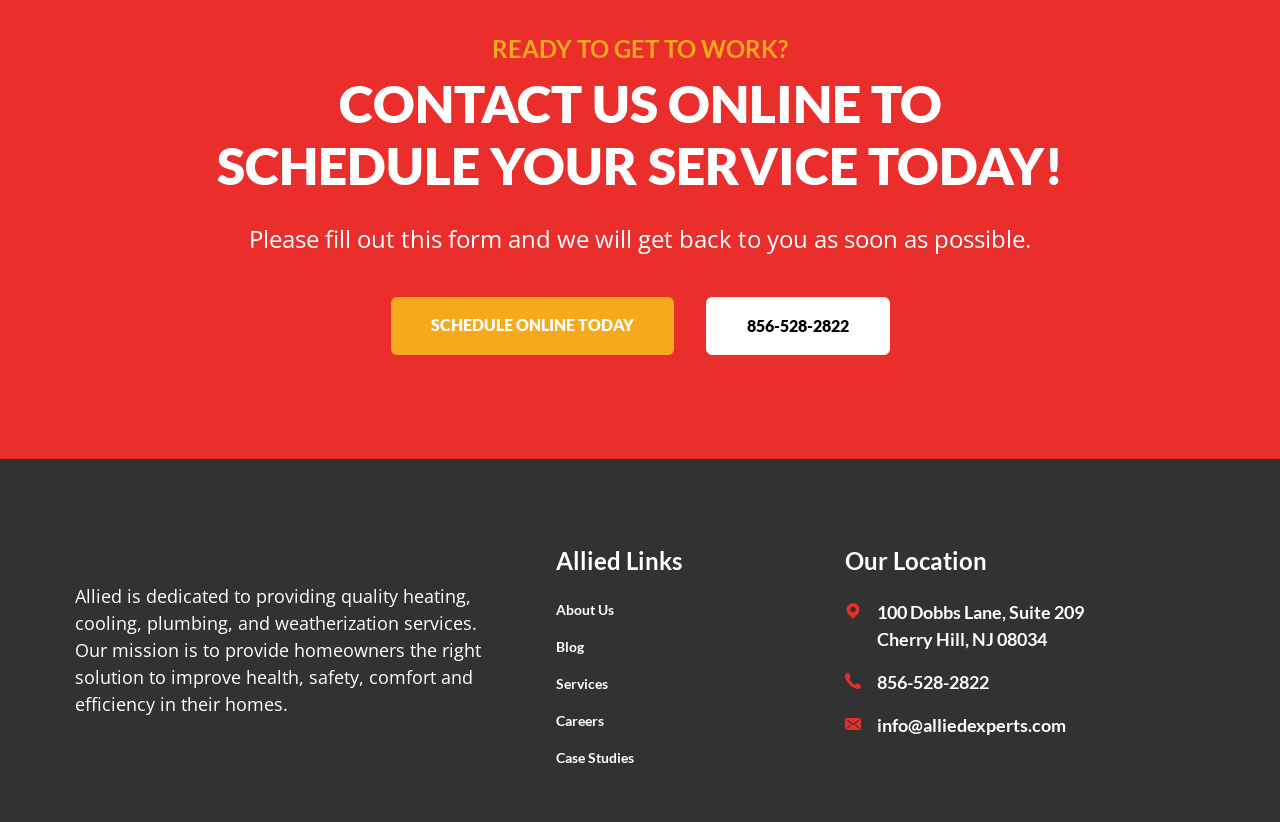How can I contact the company?
Please use the image to provide an in-depth answer to the question.

I can contact the company by phone at 856-528-2822, by email at info@alliedexperts.com, or by filling out the online form, as indicated by the link elements with bounding box coordinates [0.551, 0.361, 0.695, 0.431], [0.66, 0.867, 0.832, 0.899], and the static text element with bounding box coordinates [0.195, 0.27, 0.805, 0.31] respectively.